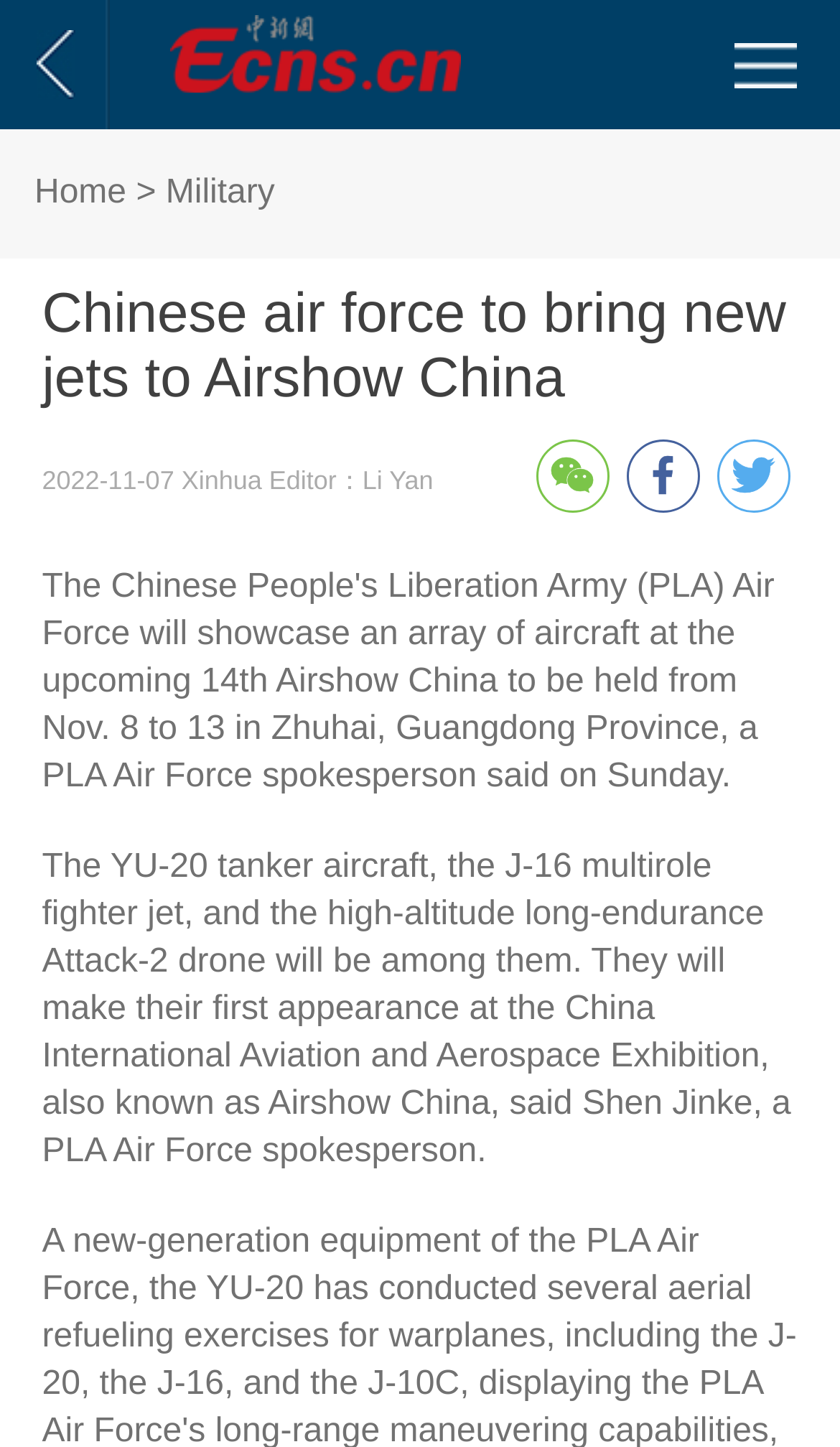Locate the bounding box of the UI element defined by this description: "微信扫一扫：分享微信里点“发现”，扫一下二维码便可将本文分享至朋友圈。". The coordinates should be given as four float numbers between 0 and 1, formatted as [left, top, right, bottom].

[0.637, 0.304, 0.724, 0.354]